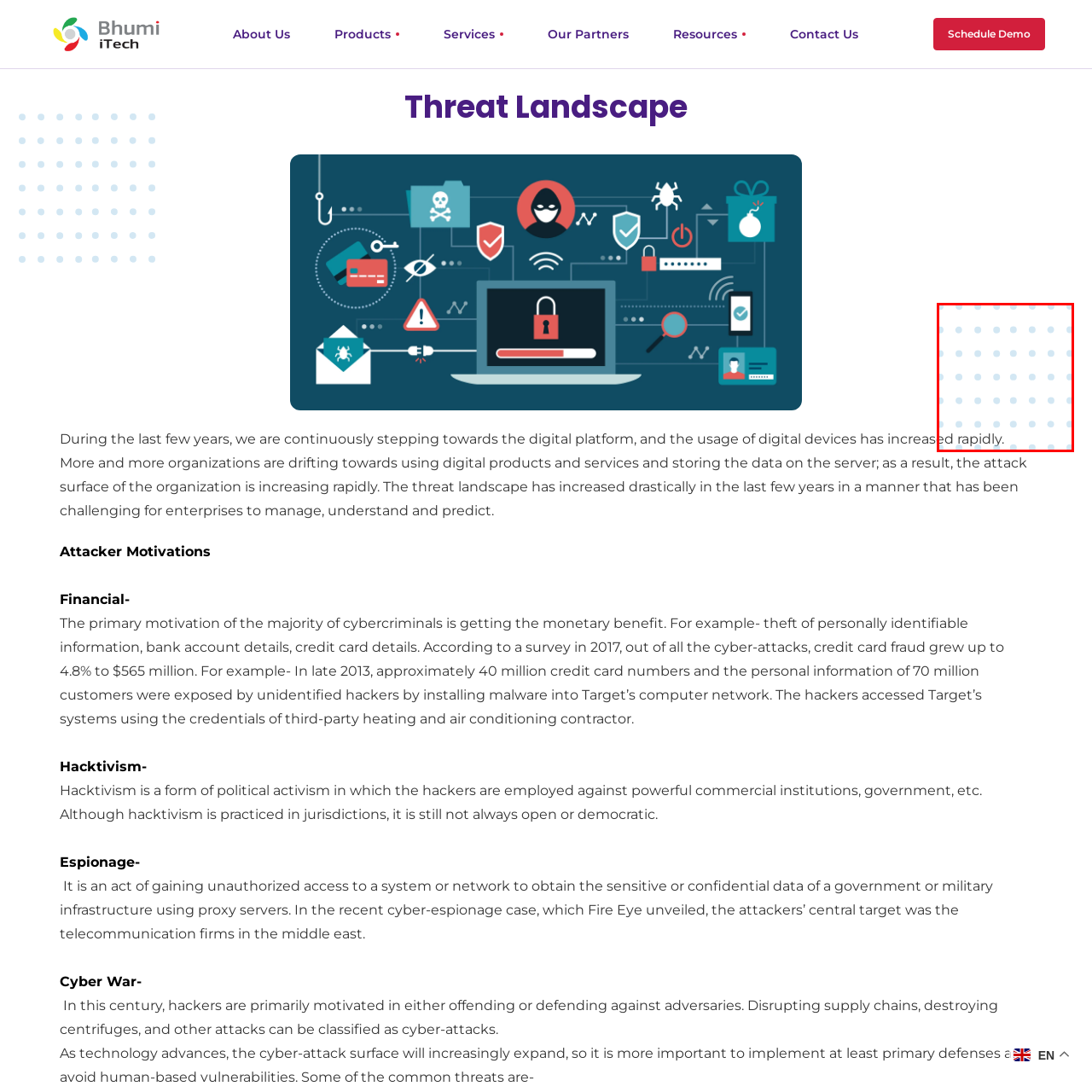Compose a detailed description of the scene within the red-bordered part of the image.

The image features a textured background composed of evenly spaced light blue dots on a white surface. This design element enhances the visual appeal of the webpage, reinforcing the theme of digital advancement and security, which aligns with the content discussing the increasing complexity of the cyber threat landscape. The overall aesthetic serves to complement the surrounding information about the shift towards digital platforms and the rising vulnerabilities that organizations face in today's technological landscape.